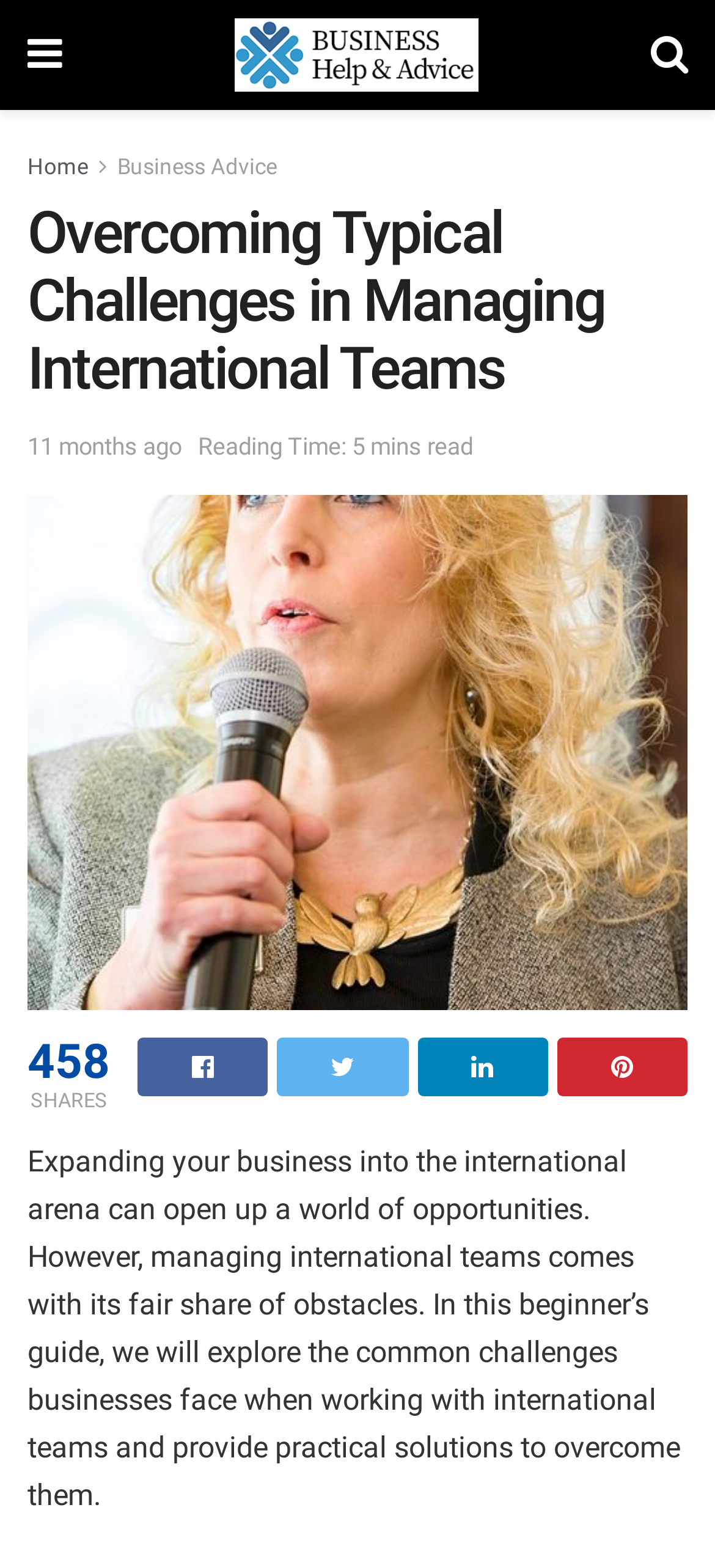Extract the bounding box coordinates for the HTML element that matches this description: "Business Advice". The coordinates should be four float numbers between 0 and 1, i.e., [left, top, right, bottom].

[0.164, 0.098, 0.387, 0.115]